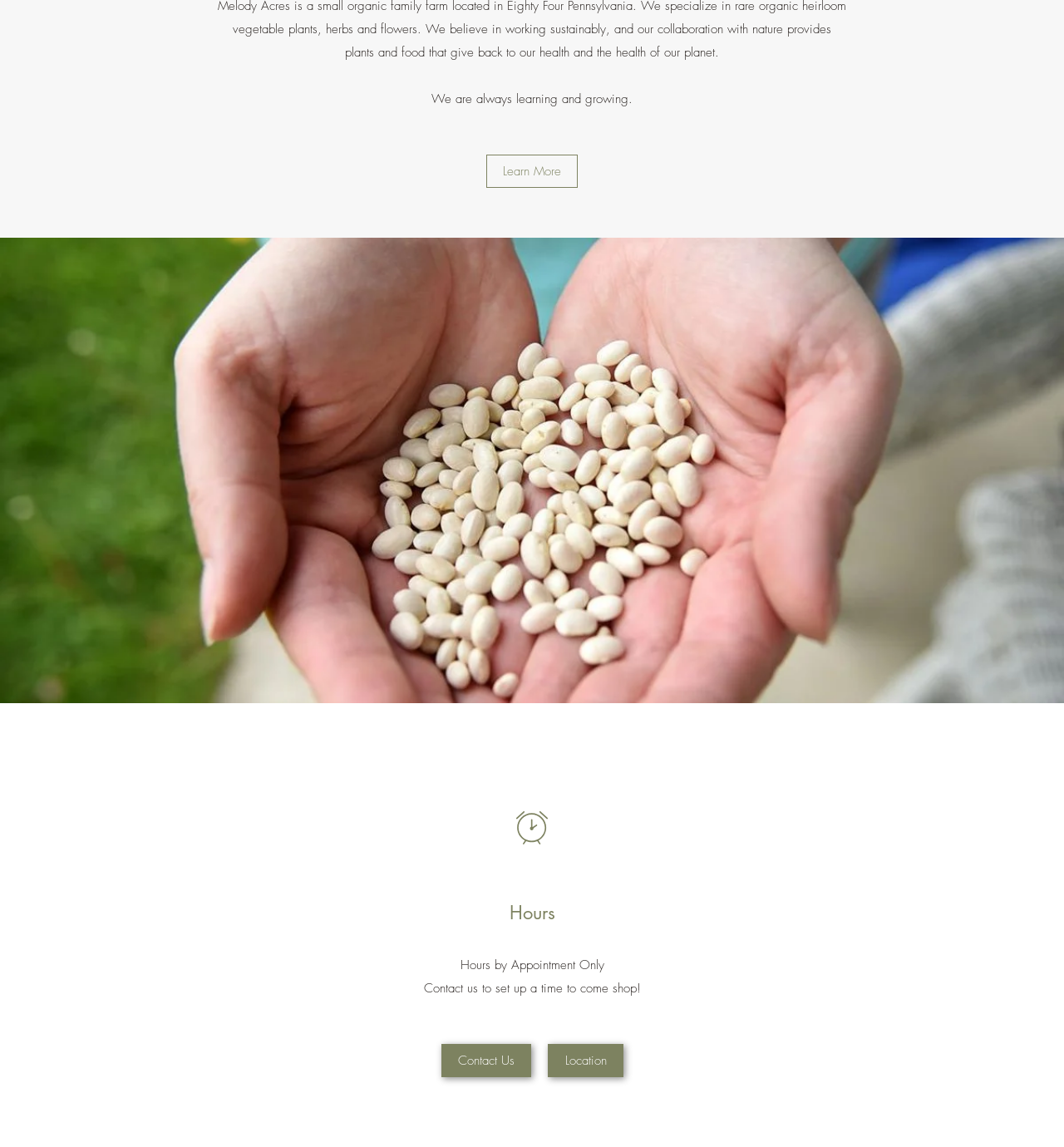What is the theme of the webpage?
Based on the image, answer the question with as much detail as possible.

I determined the theme of the webpage by looking at the various elements, such as the 'Hours' heading, the 'Contact Us' and 'Location' links, and the text about setting up a time to come shop. These elements suggest that the webpage is related to a physical shop or store.